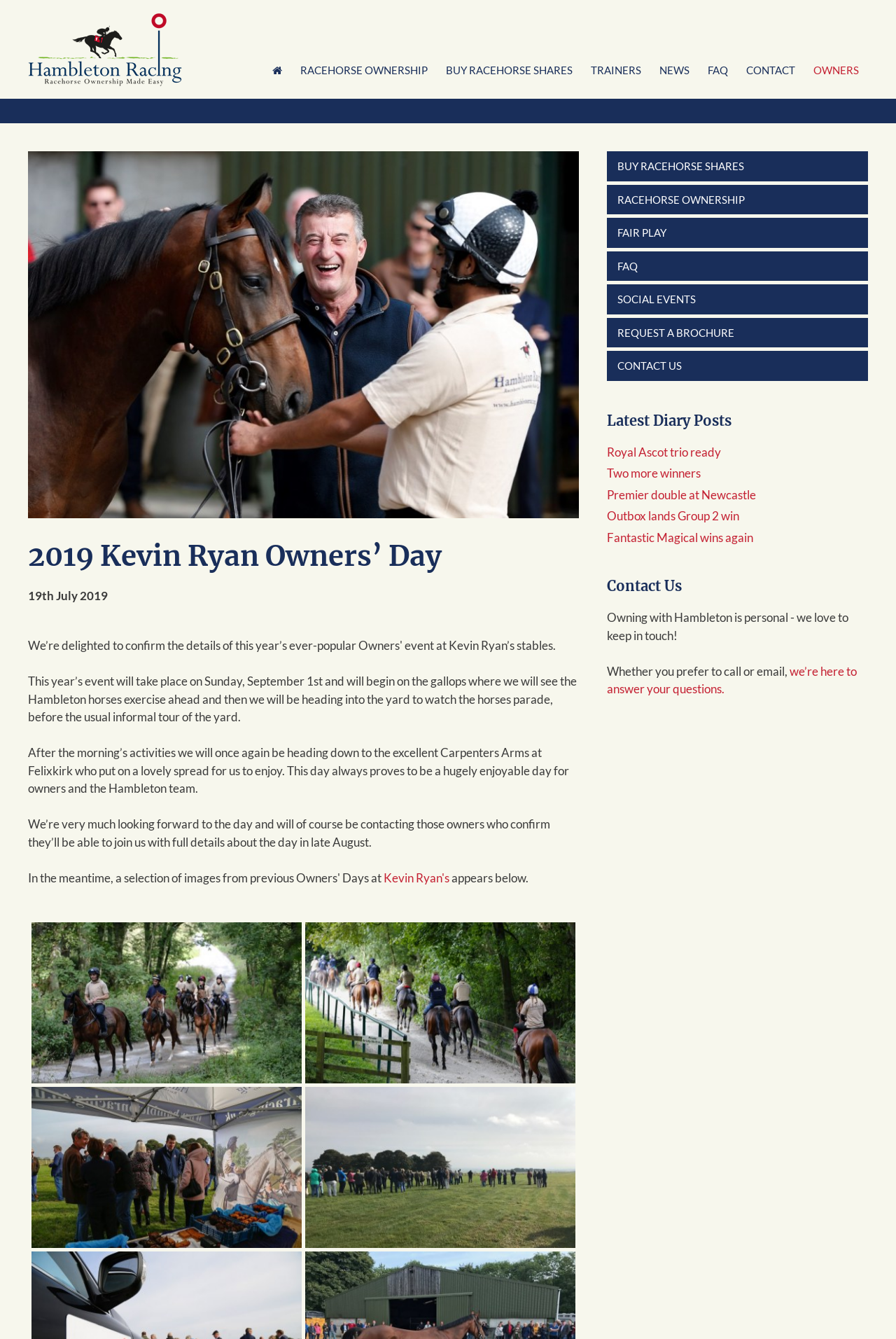Pinpoint the bounding box coordinates of the clickable element to carry out the following instruction: "View 'Kevin's String Head Out' image."

[0.035, 0.689, 0.337, 0.827]